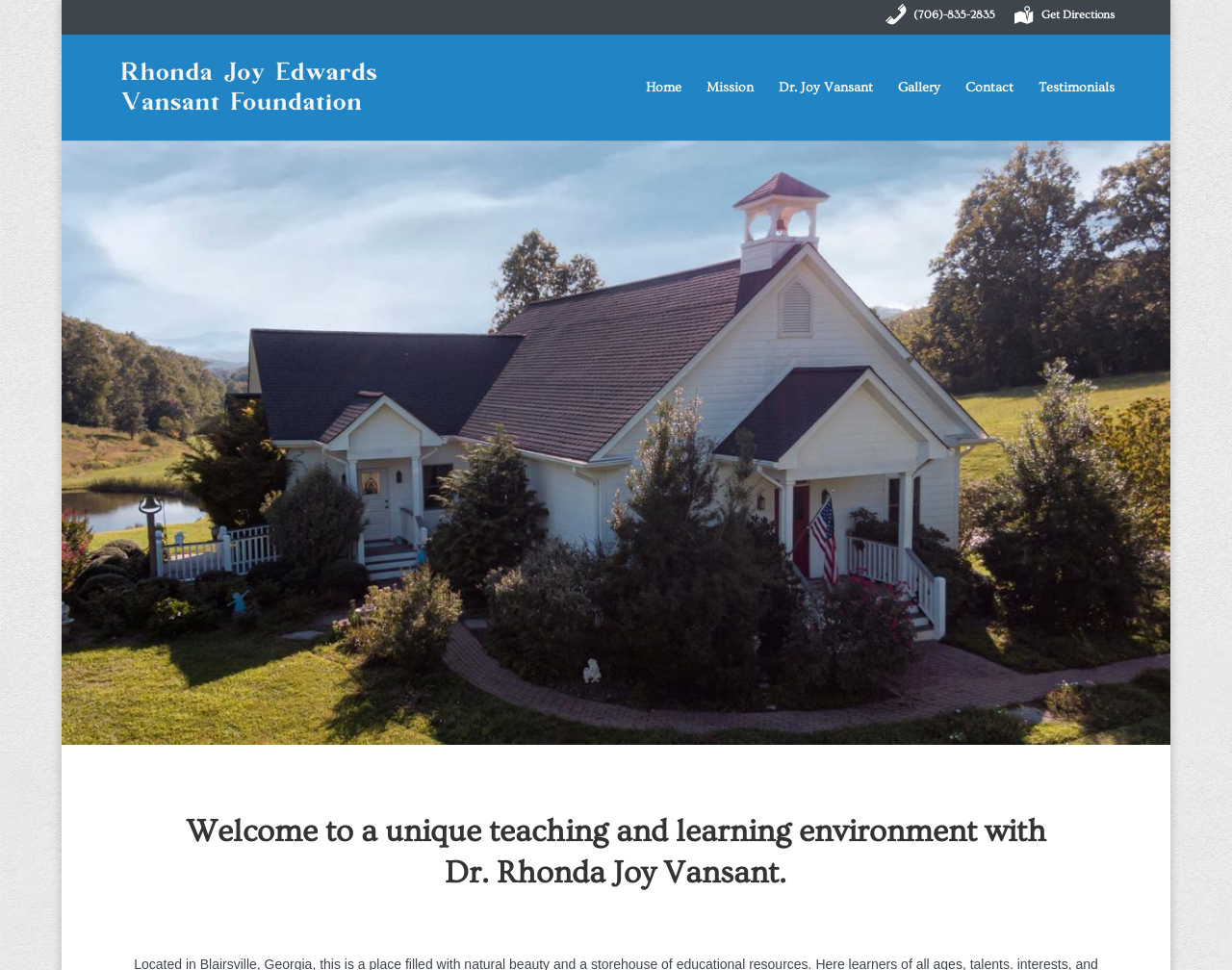Answer this question using a single word or a brief phrase:
What is the phone number on the top right?

(706)-835-2835